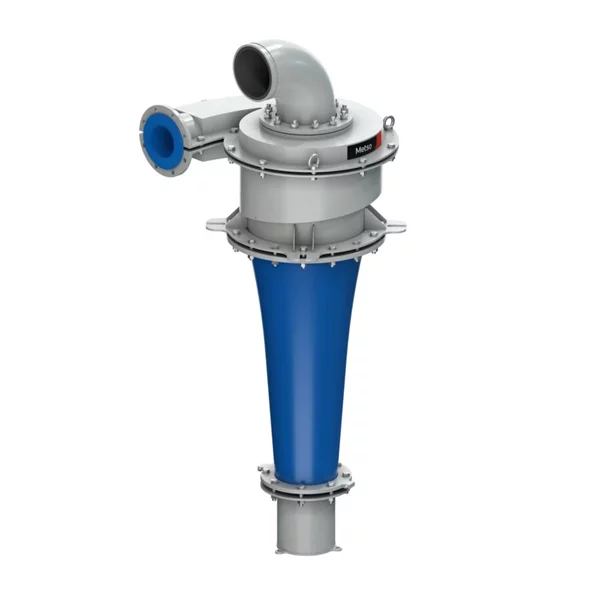Break down the image and provide a full description, noting any significant aspects.

The image showcases the MHC™ Series hydrocyclone, a key component designed for enhanced processing efficiency in grinding circuits. This advanced hydrocyclone features a robust design with a sleek metallic upper section and a distinctive blue tapered conical body. The equipment is engineered to cater to diverse operational needs, effectively balancing the overall cost of the grinding circuit while optimizing plant performance. The MHC™ Series solution is particularly noted for its real-time inlet pressure measurement capabilities, ensuring superior operational efficiency and product quality in various mining applications, such as those experienced at Bjorkdalsgruvan.